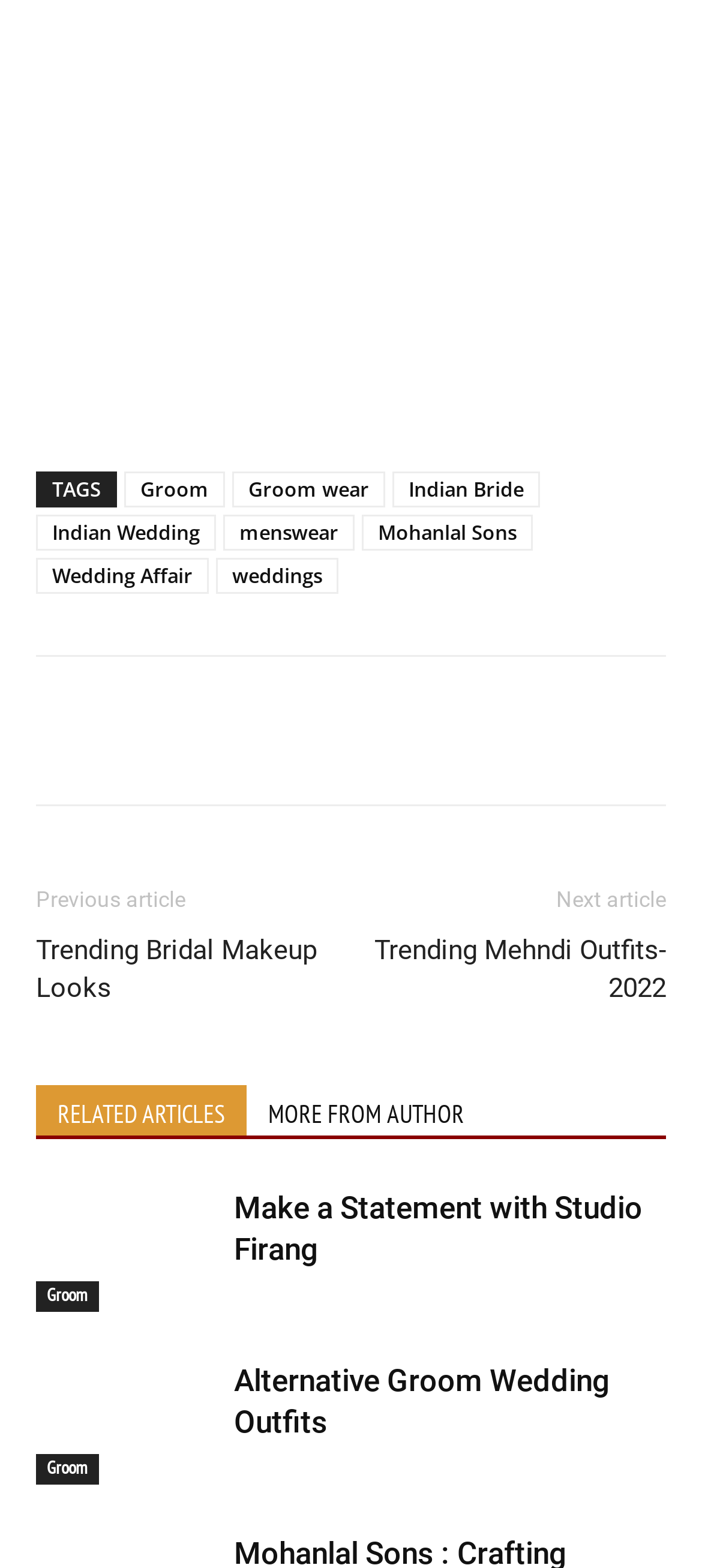How many links are in the footer?
Give a single word or phrase as your answer by examining the image.

10